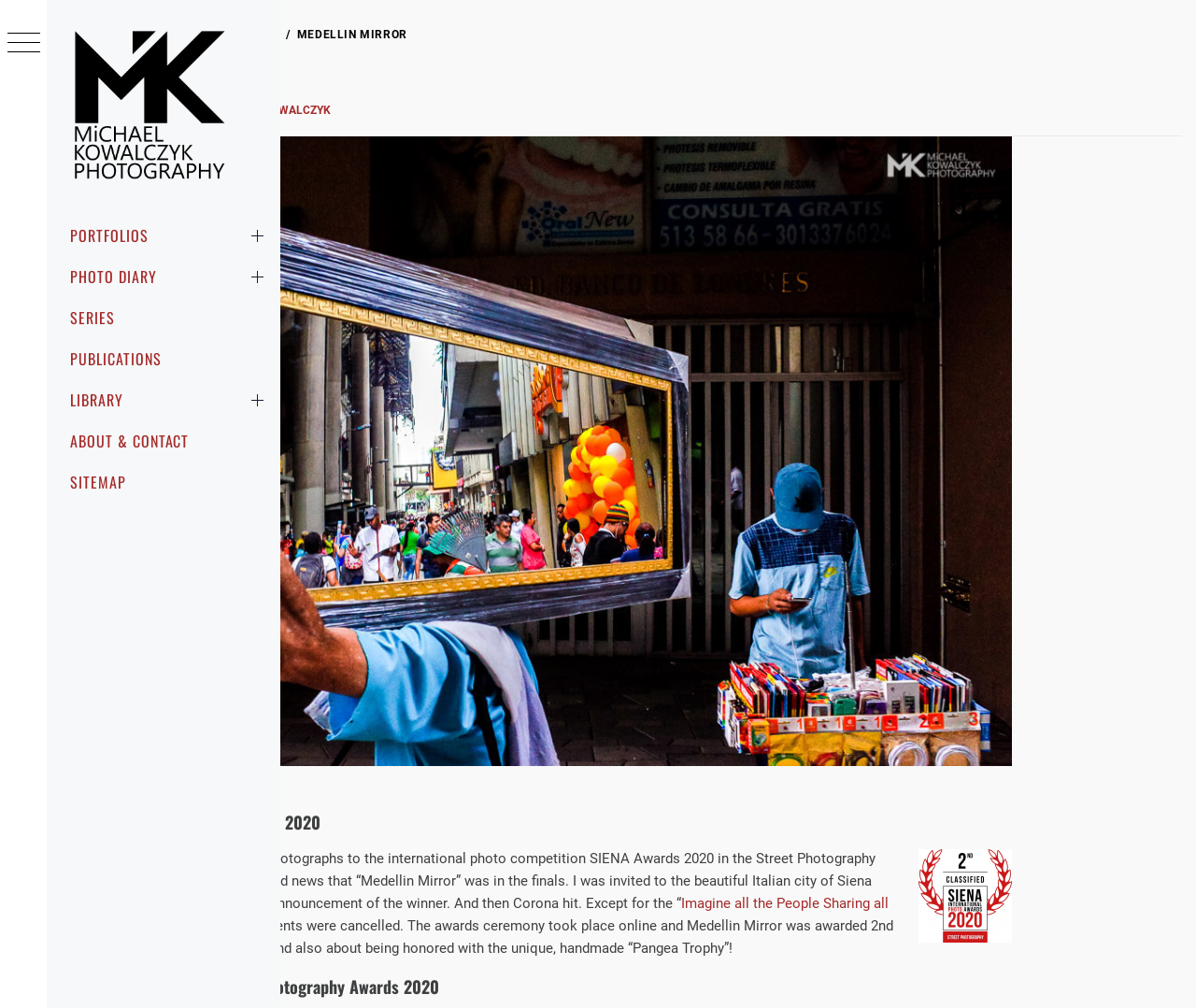Given the element description About & Contact, predict the bounding box coordinates for the UI element in the webpage screenshot. The format should be (top-left x, top-left y, bottom-right x, bottom-right y), and the values should be between 0 and 1.

[0.039, 0.417, 0.234, 0.458]